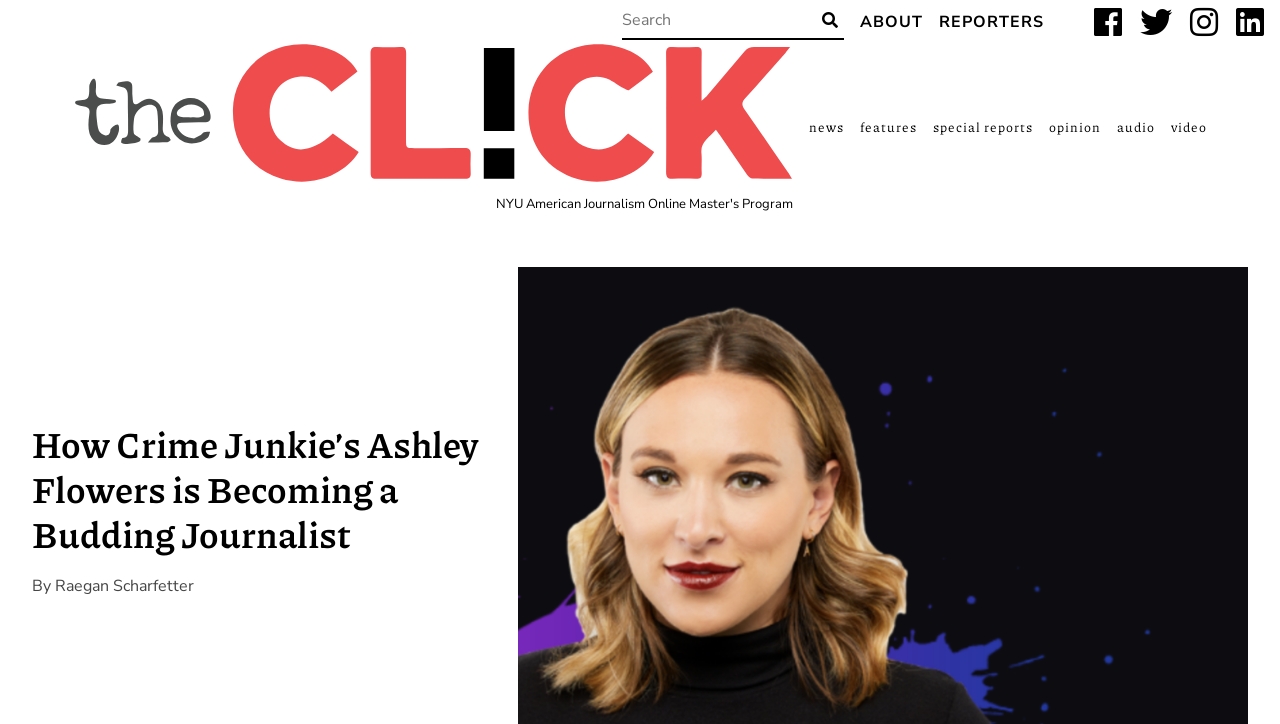Based on the element description: "Reporters", identify the bounding box coordinates for this UI element. The coordinates must be four float numbers between 0 and 1, listed as [left, top, right, bottom].

[0.734, 0.016, 0.816, 0.044]